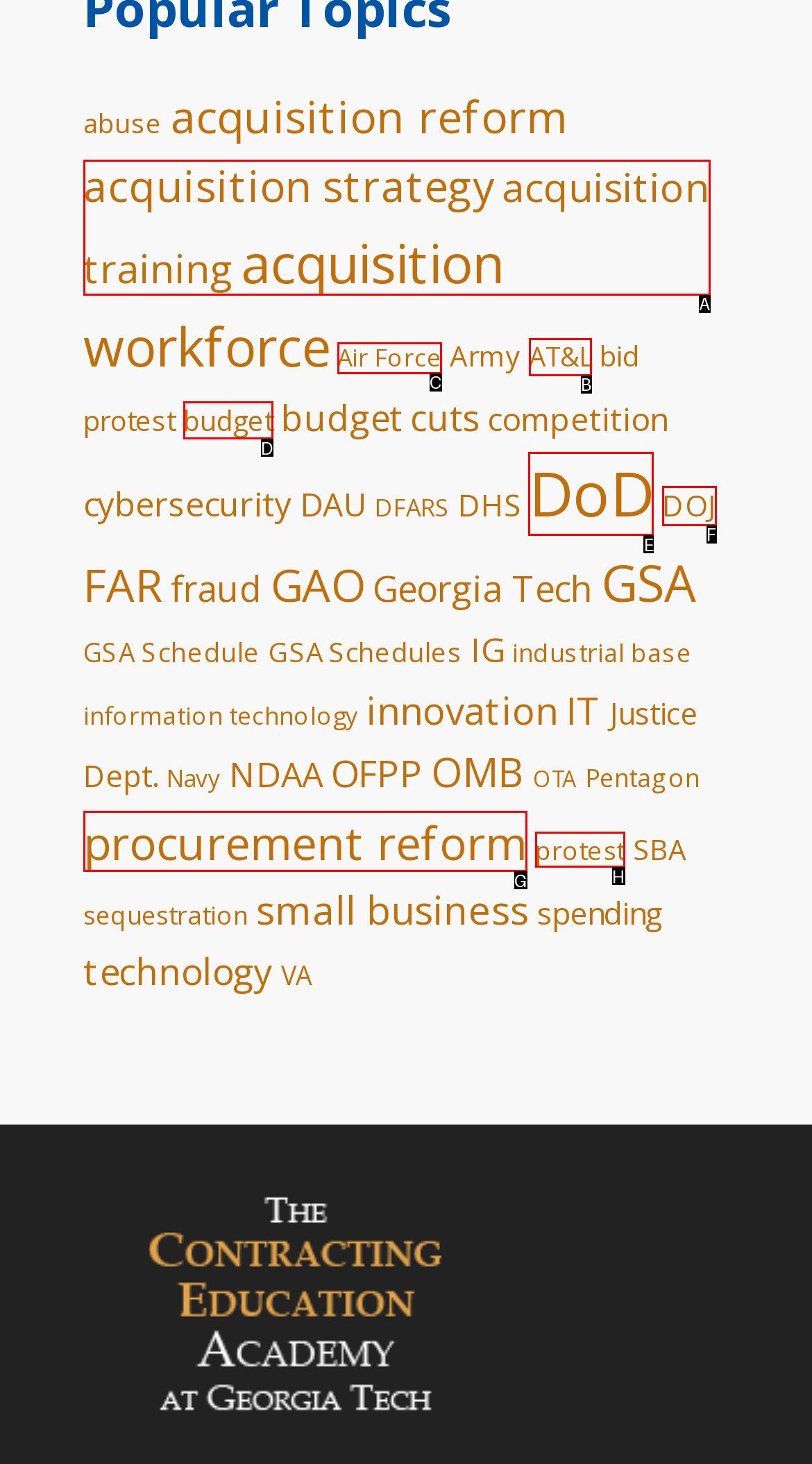Identify the HTML element to click to fulfill this task: Explore DoD related items
Answer with the letter from the given choices.

E